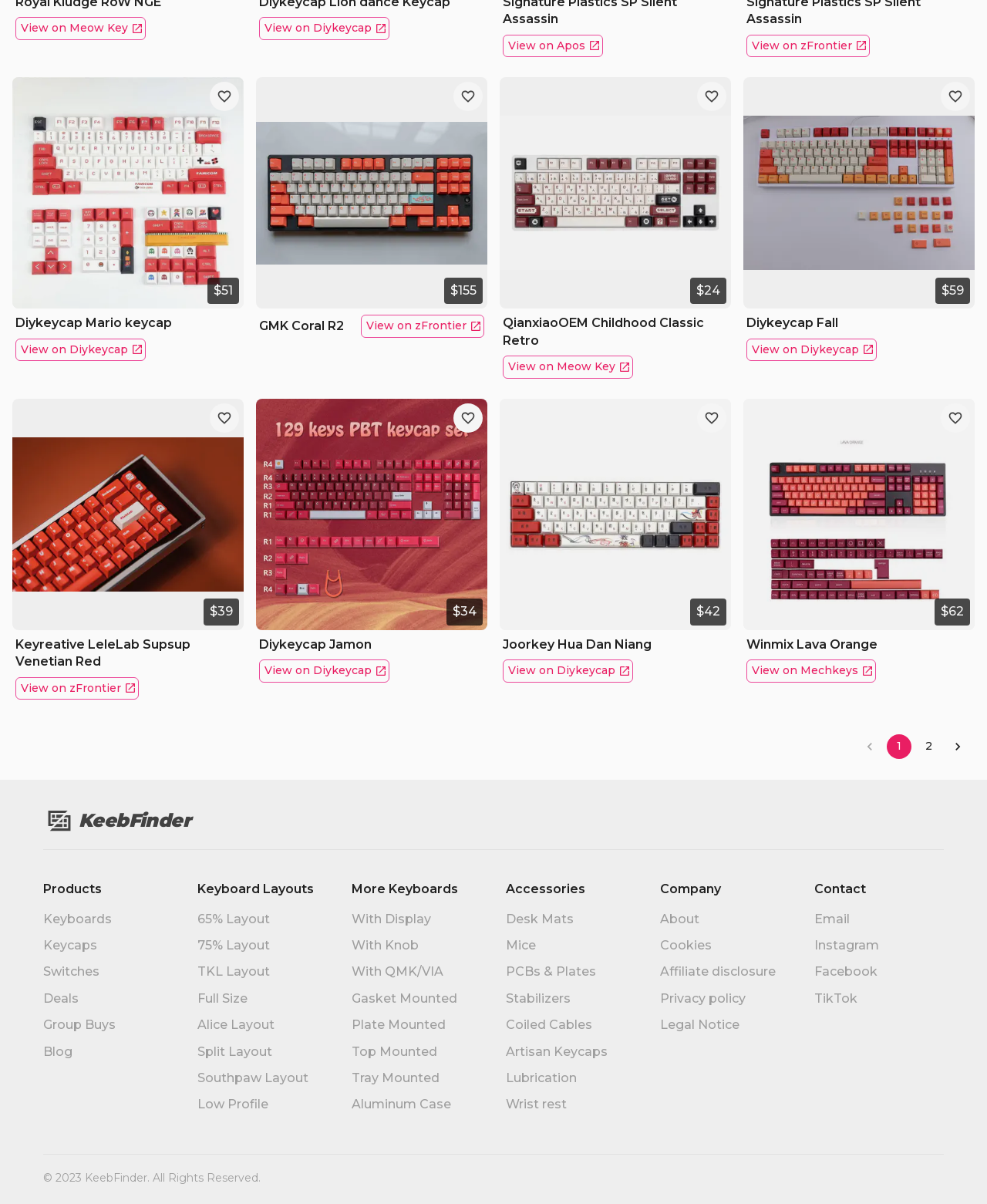What is the name of the keycap set with the price of $155?
Refer to the screenshot and deliver a thorough answer to the question presented.

I searched for the StaticText element with the text '$155' and found that it is adjacent to the link element with the text 'GMK Coral R2' within an article element.